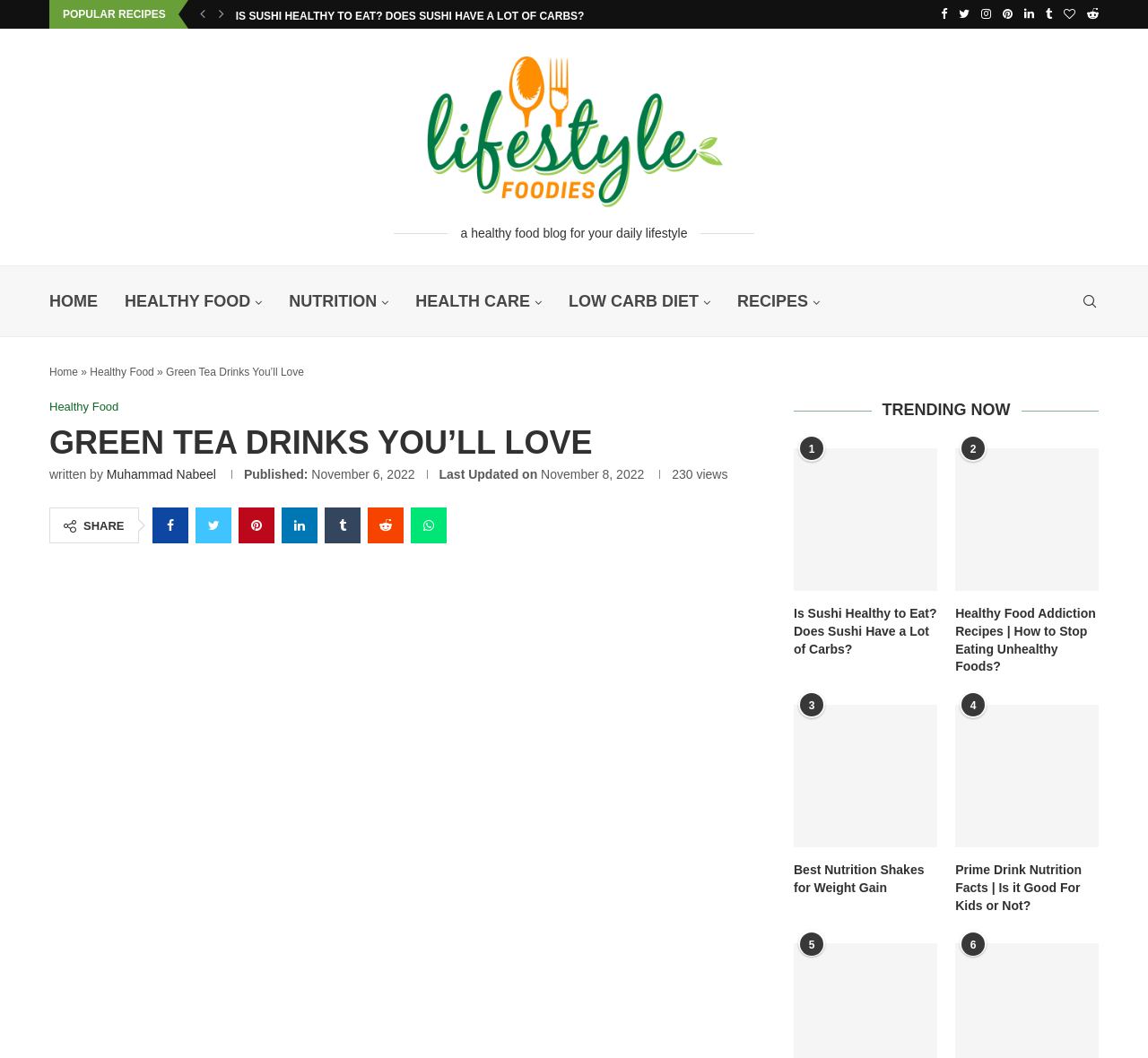Please find the bounding box coordinates of the element that must be clicked to perform the given instruction: "Share the article on Facebook". The coordinates should be four float numbers from 0 to 1, i.e., [left, top, right, bottom].

[0.133, 0.48, 0.164, 0.514]